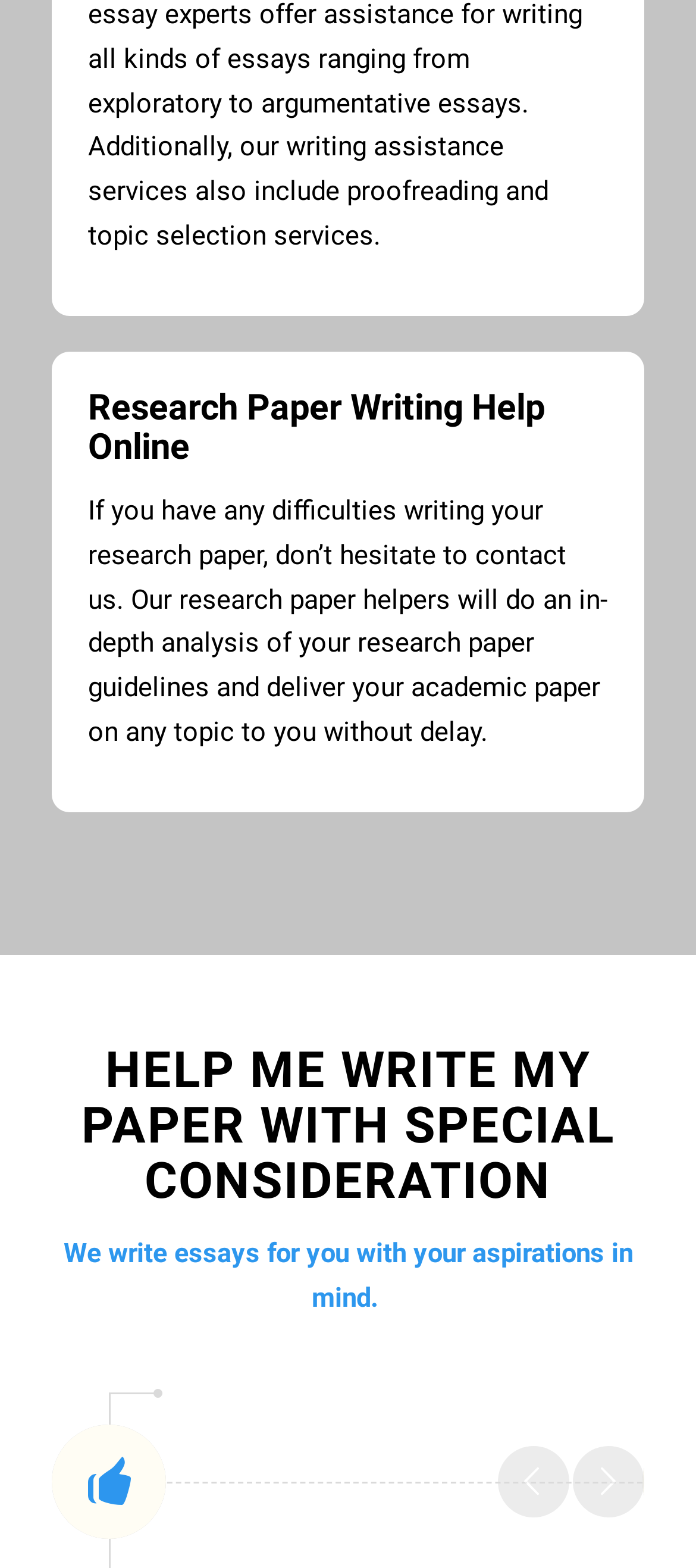Please answer the following query using a single word or phrase: 
What is the benefit of using the website's service?

Delivery without delay